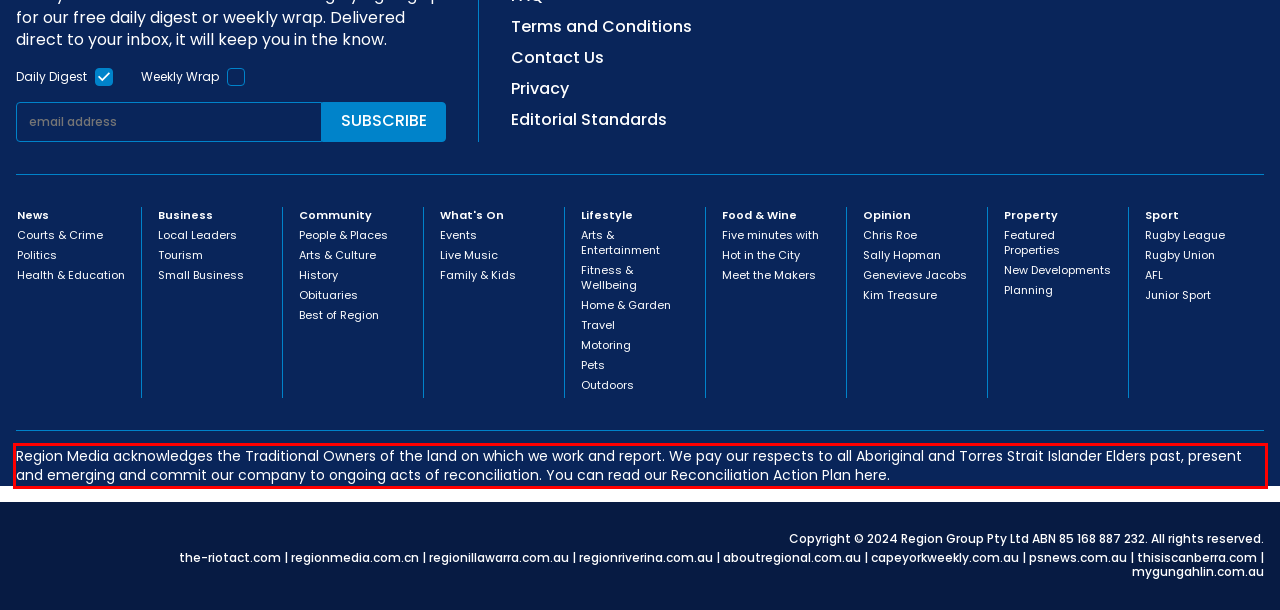Analyze the screenshot of the webpage that features a red bounding box and recognize the text content enclosed within this red bounding box.

Region Media acknowledges the Traditional Owners of the land on which we work and report. We pay our respects to all Aboriginal and Torres Strait Islander Elders past, present and emerging and commit our company to ongoing acts of reconciliation. You can read our Reconciliation Action Plan here.